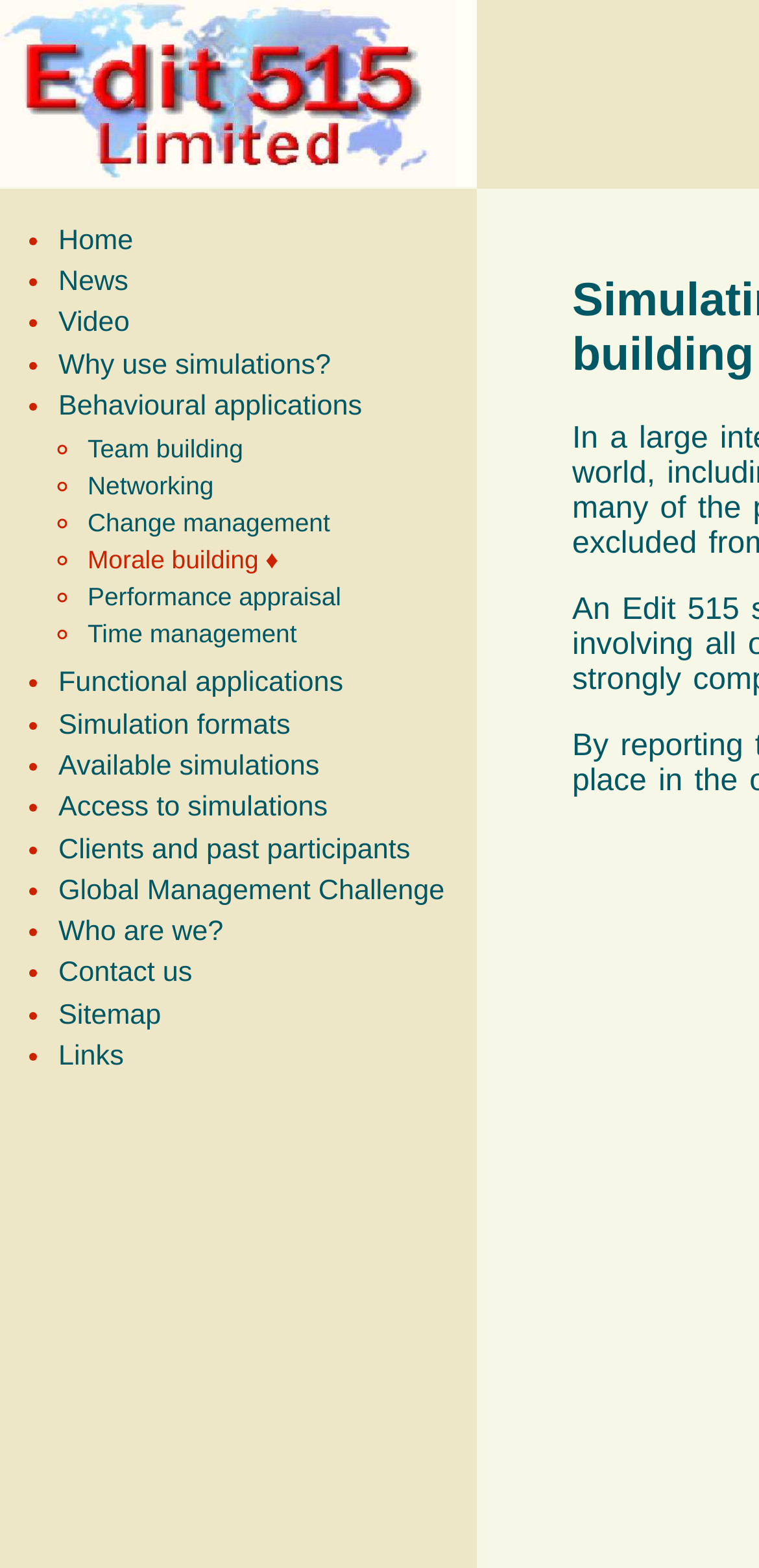From the webpage screenshot, predict the bounding box of the UI element that matches this description: "Home".

[0.077, 0.144, 0.175, 0.163]